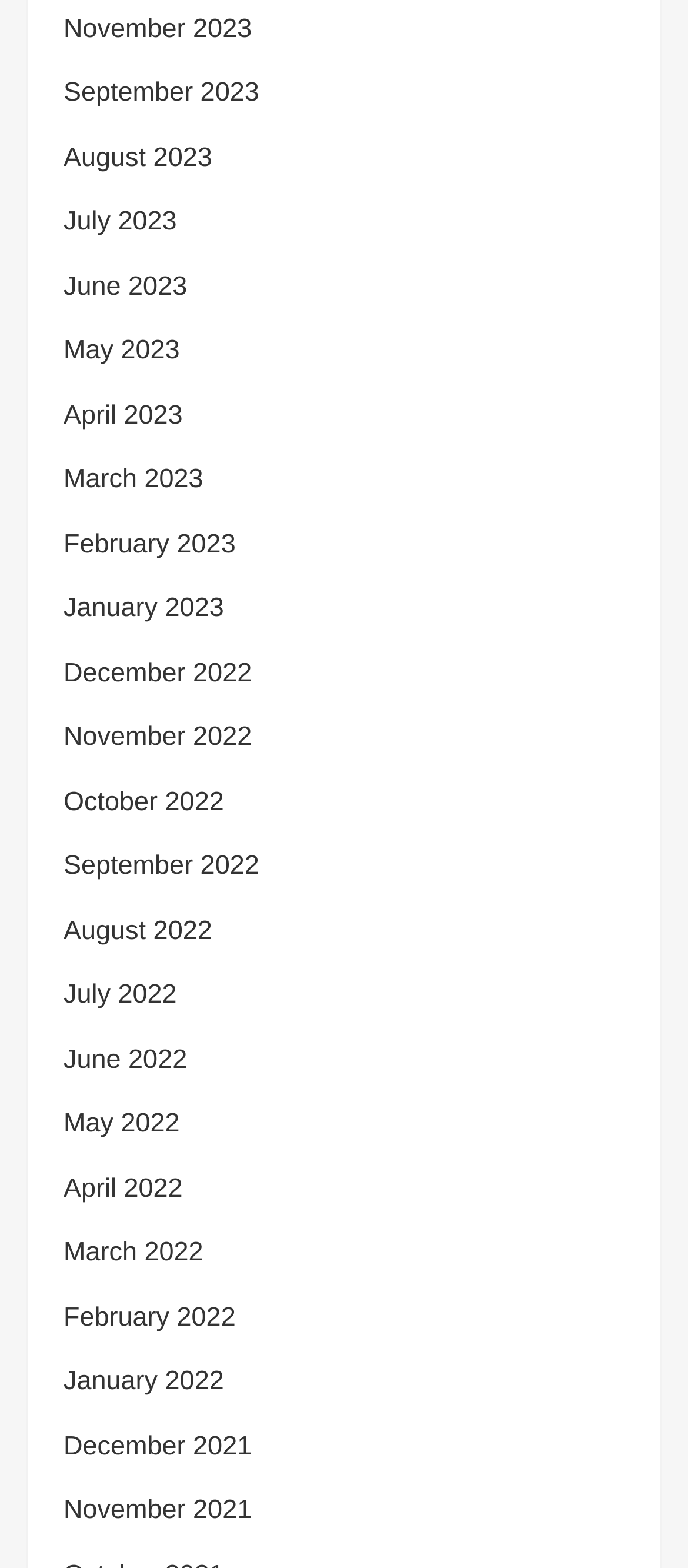Answer briefly with one word or phrase:
What is the earliest month listed?

December 2021